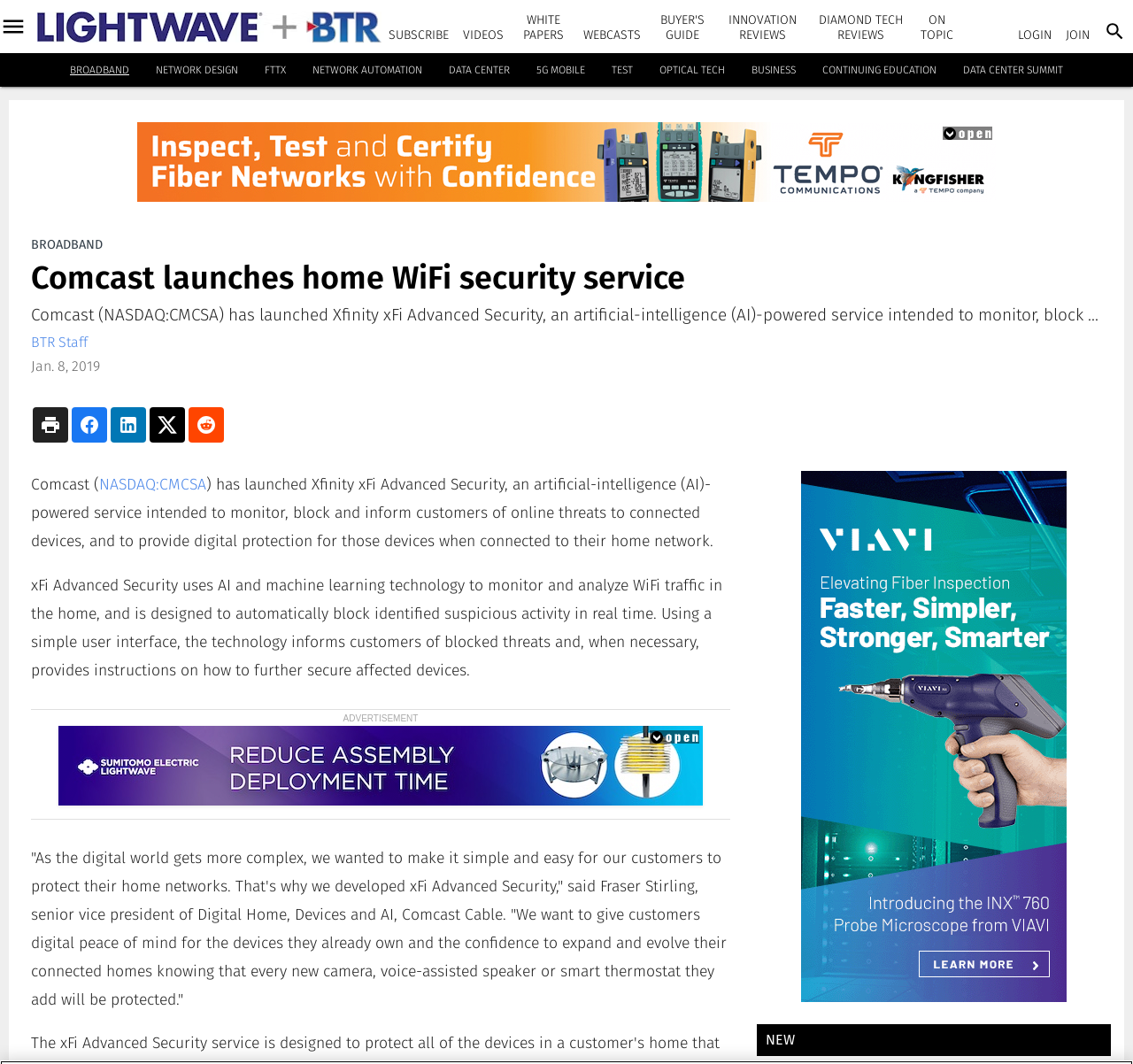Locate the UI element that matches the description Terms & Conditions in the webpage screenshot. Return the bounding box coordinates in the format (top-left x, top-left y, bottom-right x, bottom-right y), with values ranging from 0 to 1.

[0.0, 0.822, 0.025, 0.85]